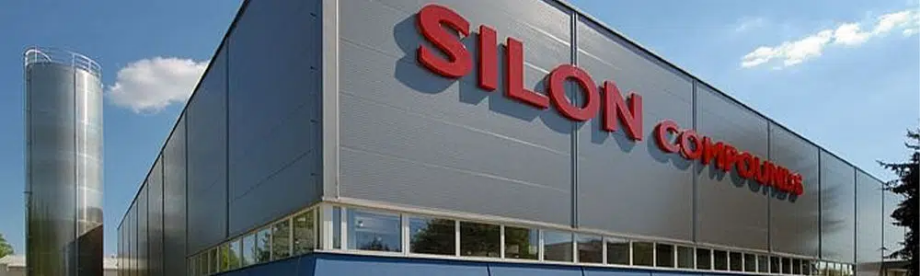What is the color of the sky in the background?
Please use the visual content to give a single word or phrase answer.

blue